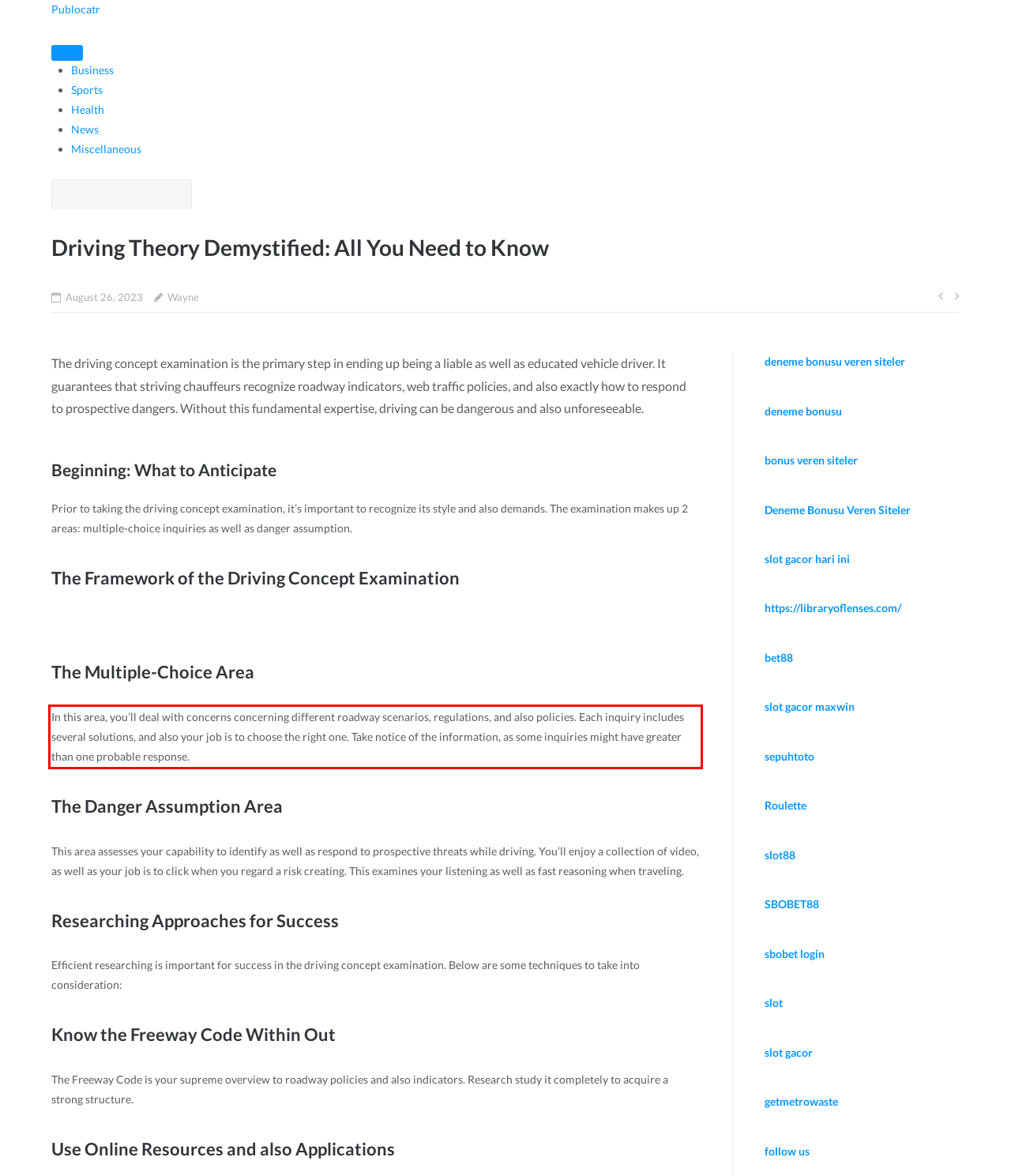Using the webpage screenshot, recognize and capture the text within the red bounding box.

In this area, you’ll deal with concerns concerning different roadway scenarios, regulations, and also policies. Each inquiry includes several solutions, and also your job is to choose the right one. Take notice of the information, as some inquiries might have greater than one probable response.